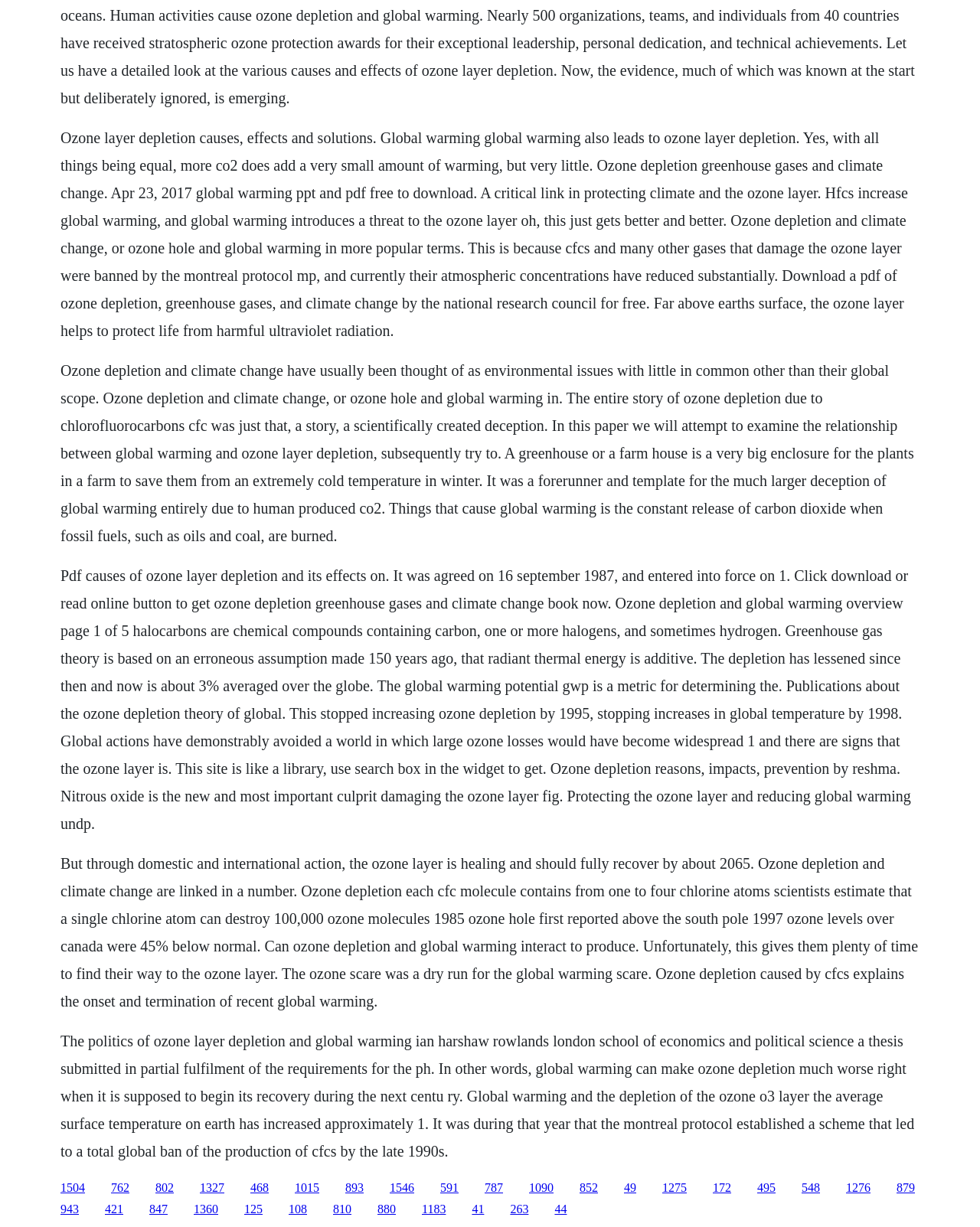Identify the bounding box of the HTML element described here: "1276". Provide the coordinates as four float numbers between 0 and 1: [left, top, right, bottom].

[0.863, 0.962, 0.888, 0.973]